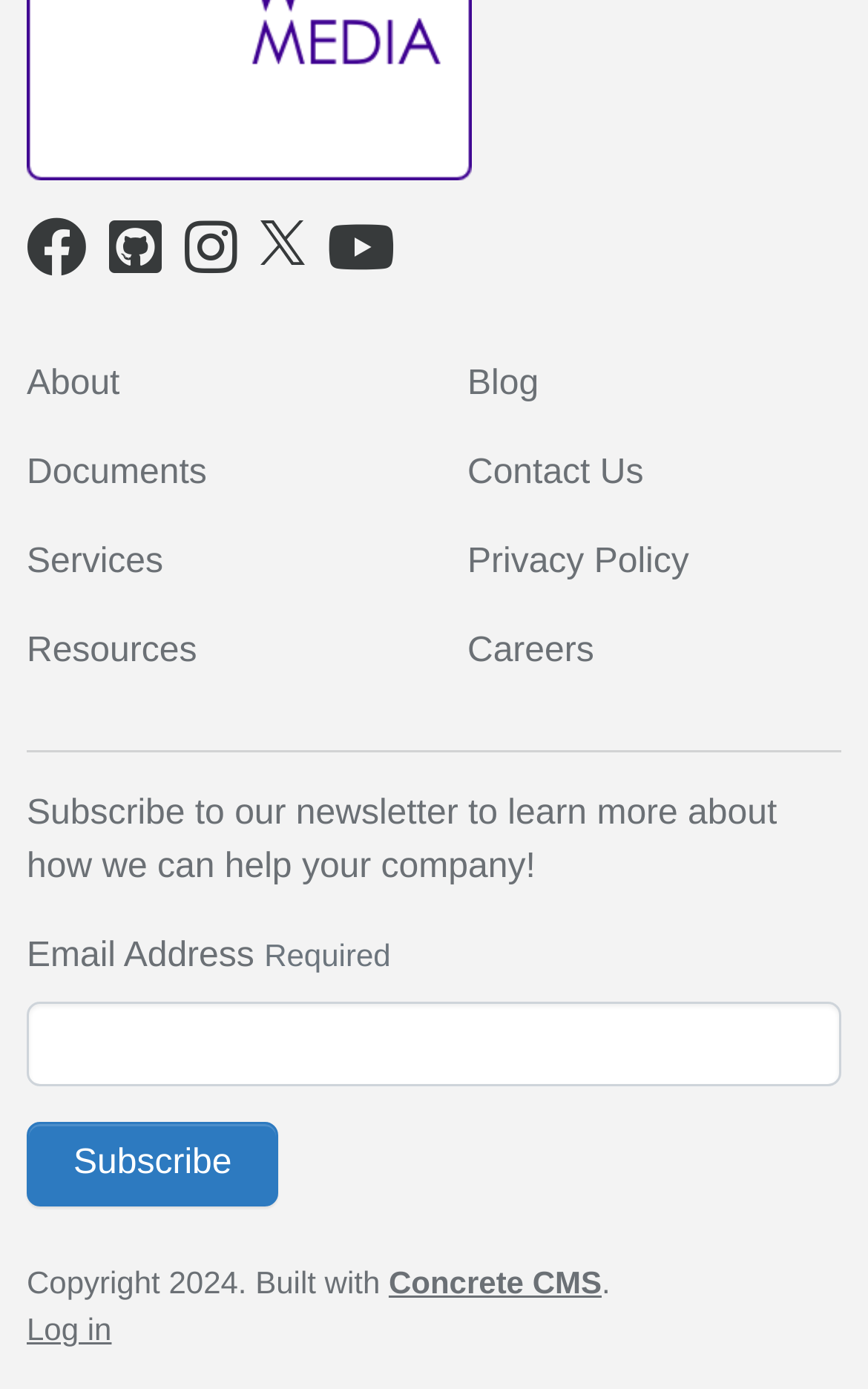What is the purpose of the textbox?
Please look at the screenshot and answer using one word or phrase.

Email Address